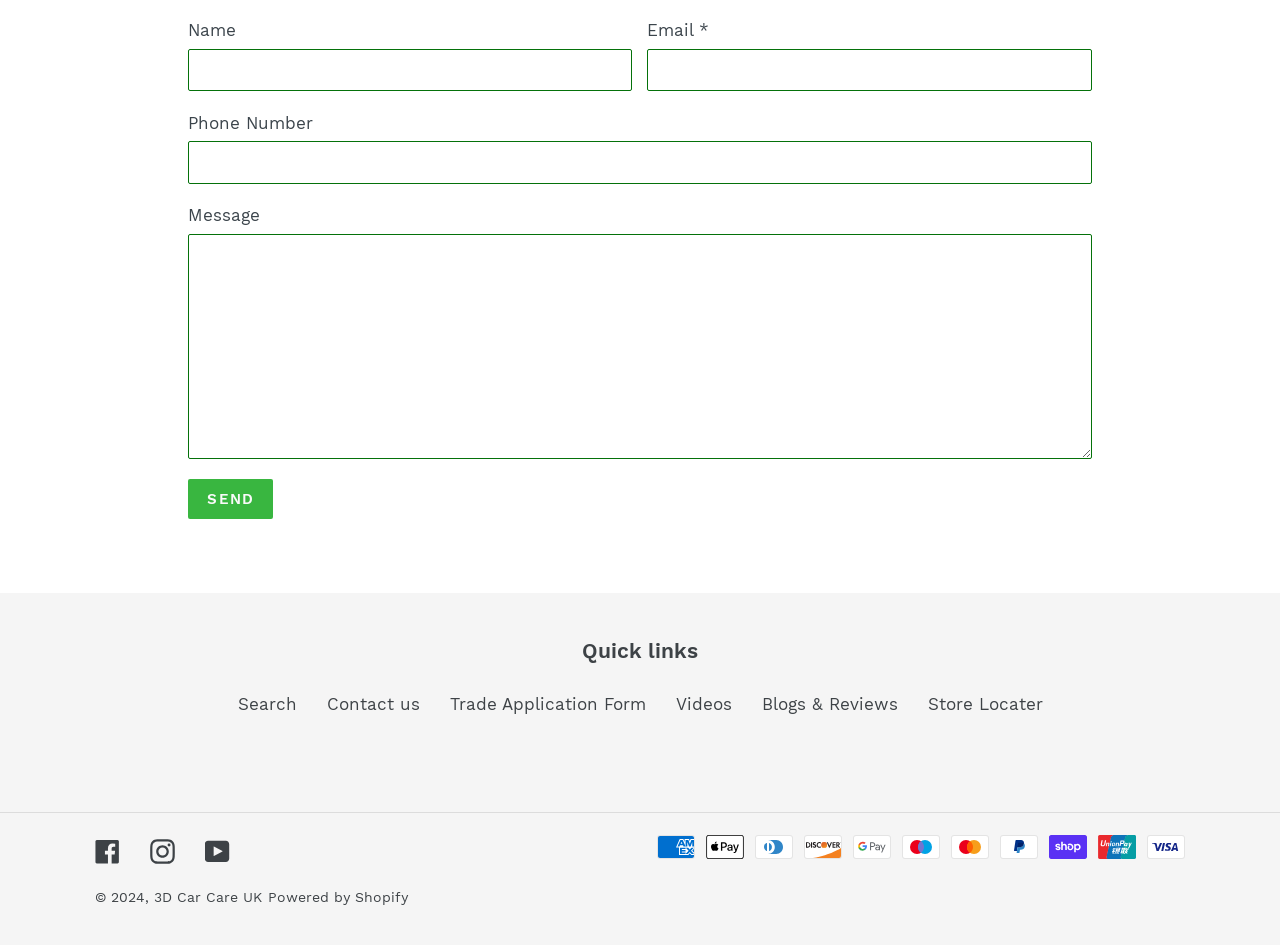Provide the bounding box coordinates for the UI element described in this sentence: "Store Locater". The coordinates should be four float values between 0 and 1, i.e., [left, top, right, bottom].

[0.725, 0.734, 0.814, 0.755]